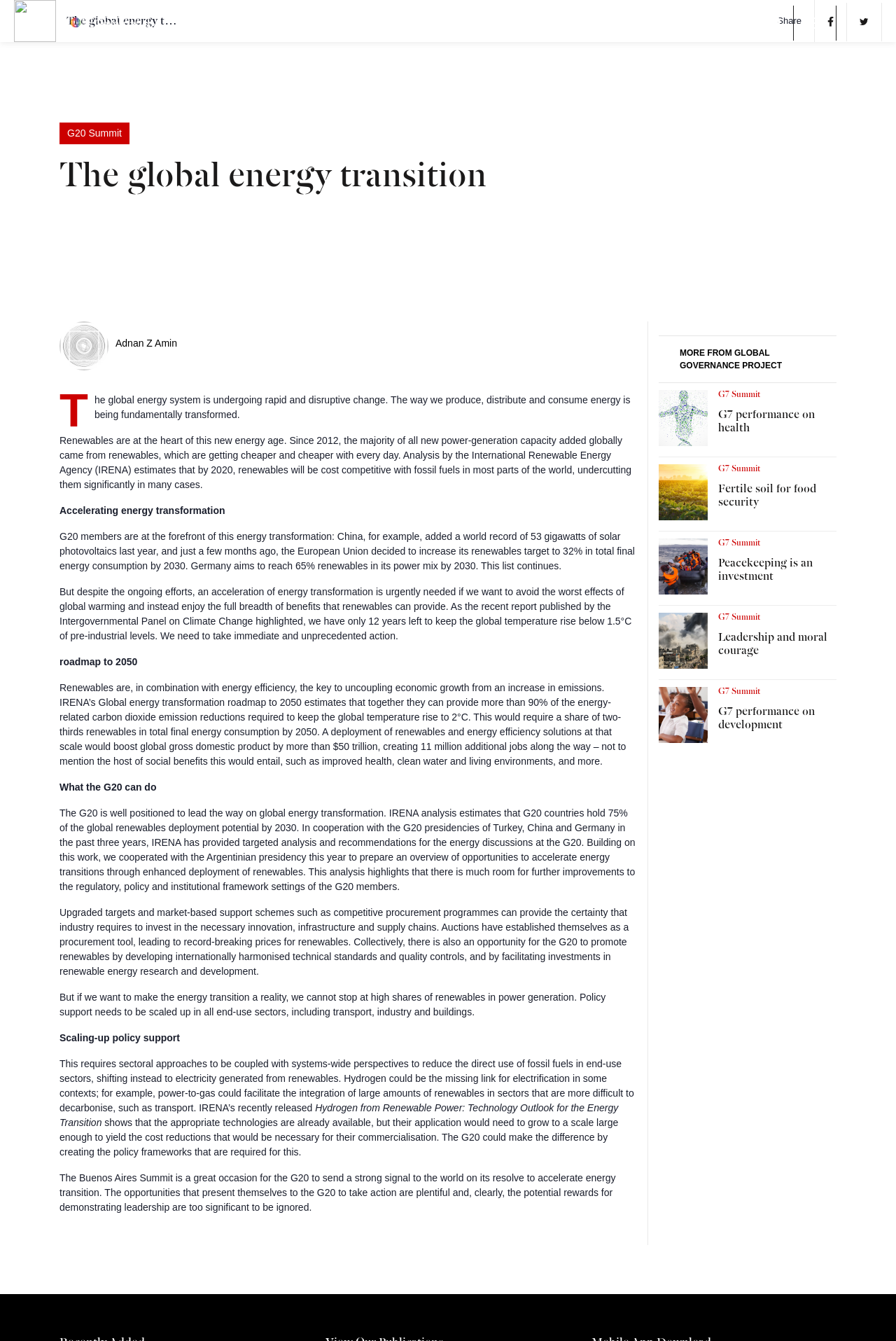Can you specify the bounding box coordinates of the area that needs to be clicked to fulfill the following instruction: "Click on the 'G7' link"?

[0.477, 0.056, 0.523, 0.084]